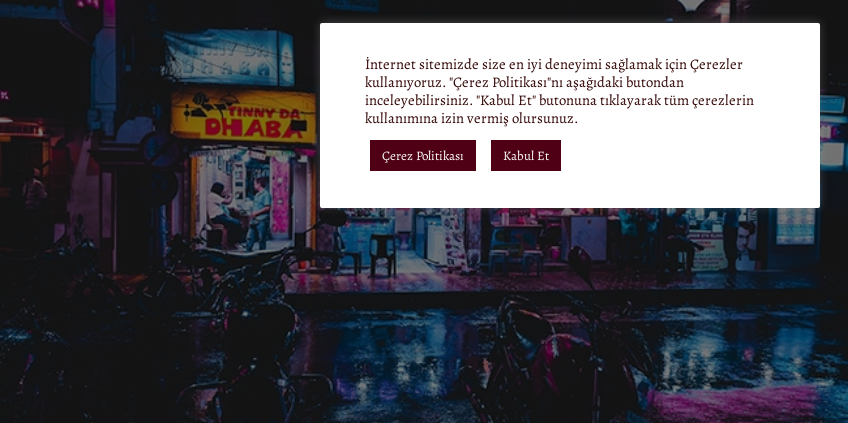Give a one-word or one-phrase response to the question: 
What language are the buttons in?

Turkish